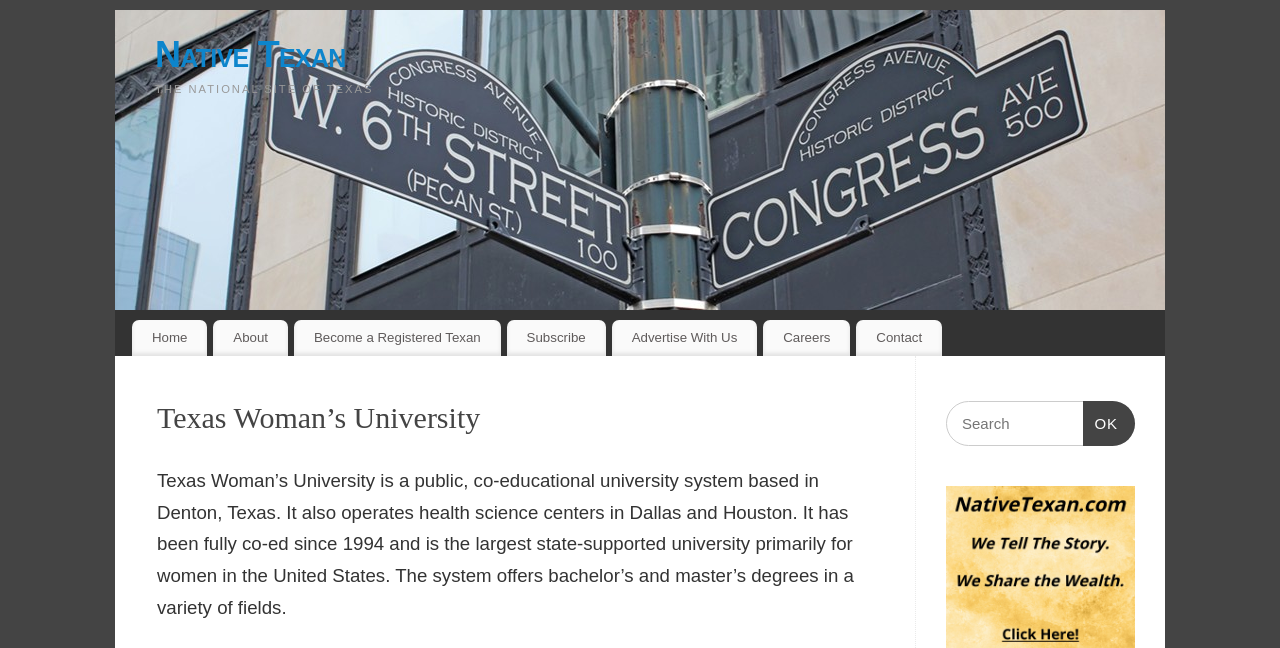Identify the bounding box coordinates of the area that should be clicked in order to complete the given instruction: "Click the Home link". The bounding box coordinates should be four float numbers between 0 and 1, i.e., [left, top, right, bottom].

[0.103, 0.494, 0.162, 0.549]